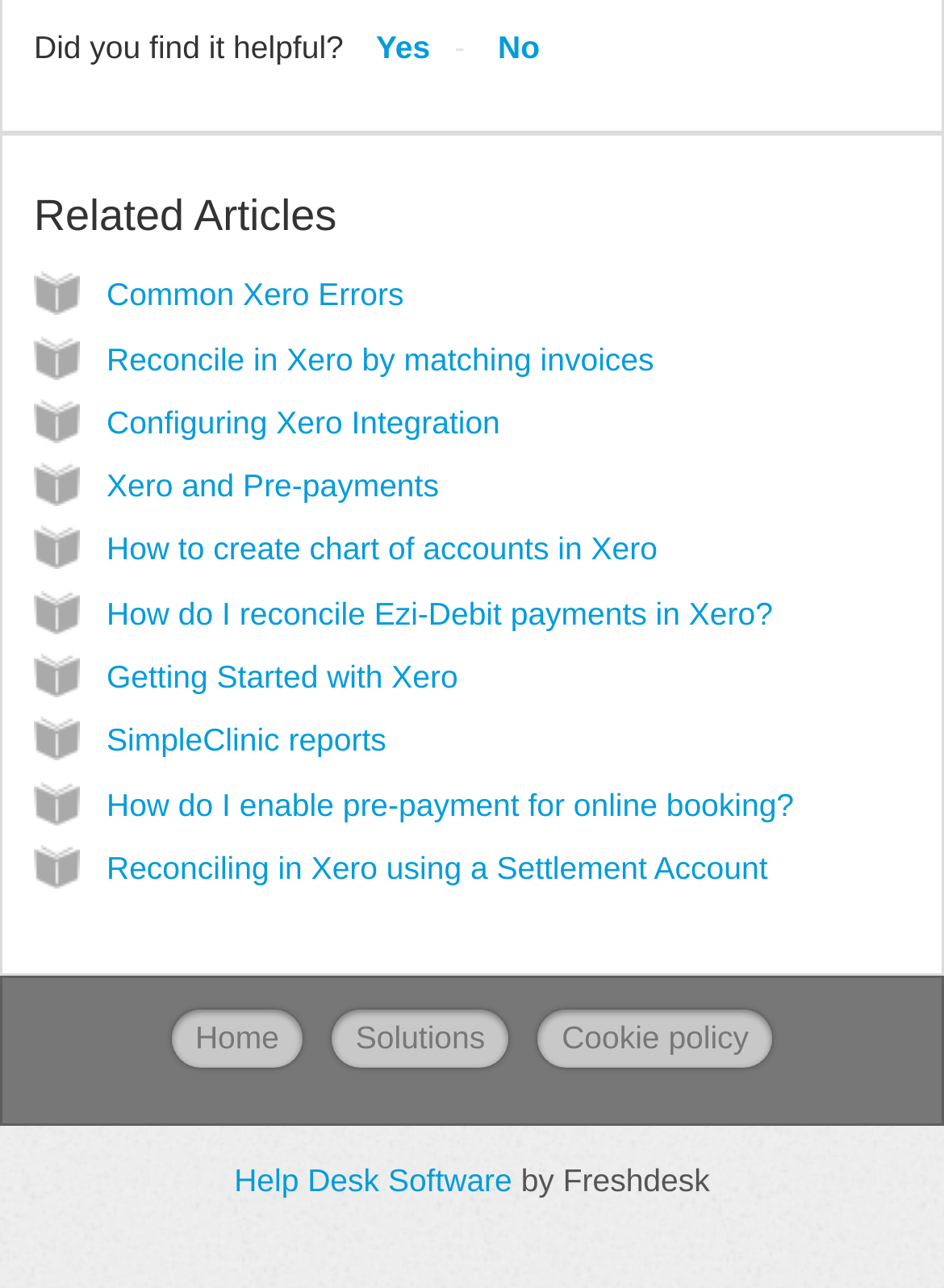Identify the bounding box coordinates of the section to be clicked to complete the task described by the following instruction: "Click on 'No'". The coordinates should be four float numbers between 0 and 1, formatted as [left, top, right, bottom].

[0.518, 0.023, 0.572, 0.051]